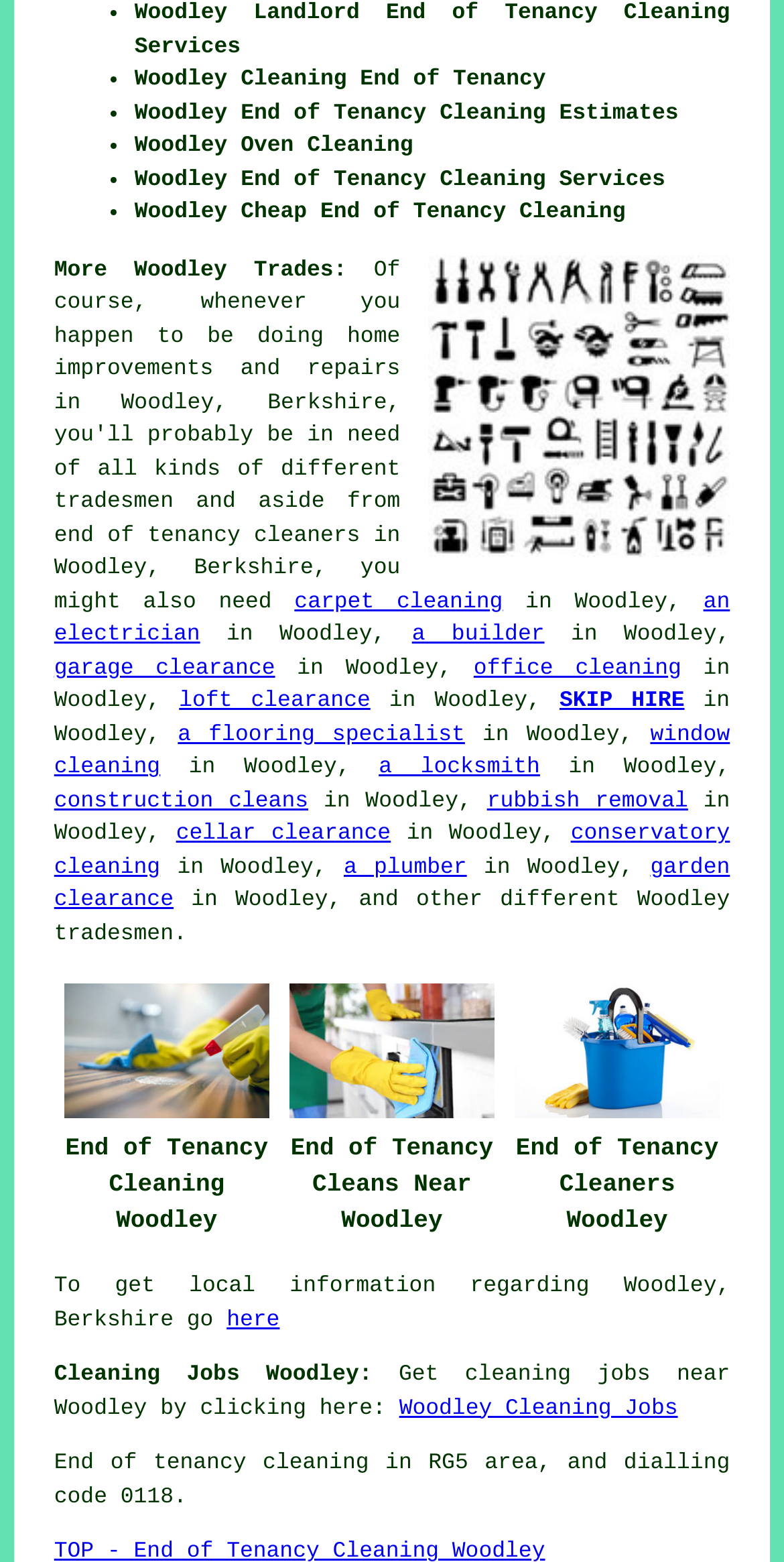Please mark the clickable region by giving the bounding box coordinates needed to complete this instruction: "Click on 'here'".

[0.289, 0.838, 0.357, 0.853]